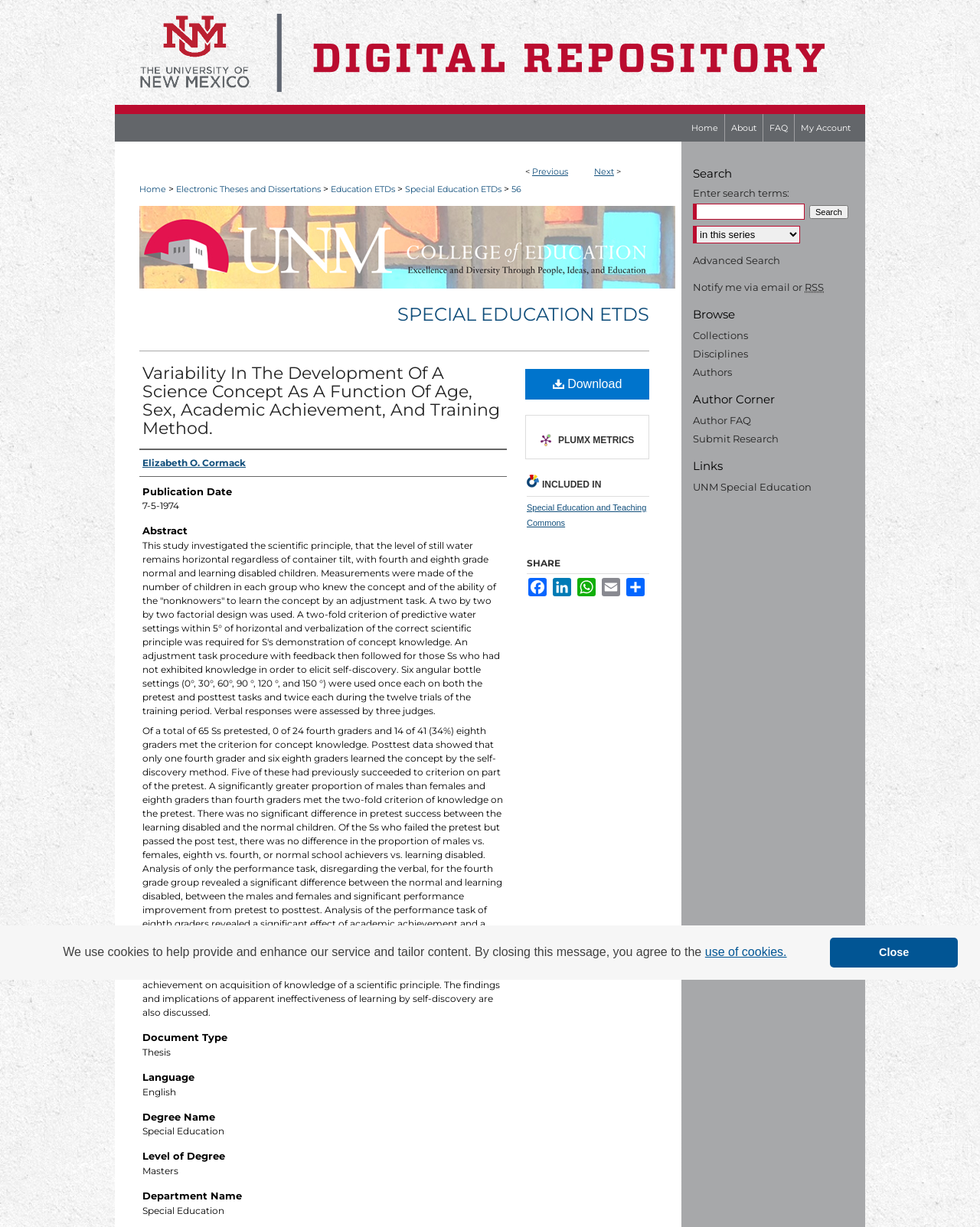Provide the bounding box coordinates of the HTML element this sentence describes: "Special Education ETDs". The bounding box coordinates consist of four float numbers between 0 and 1, i.e., [left, top, right, bottom].

[0.413, 0.15, 0.512, 0.158]